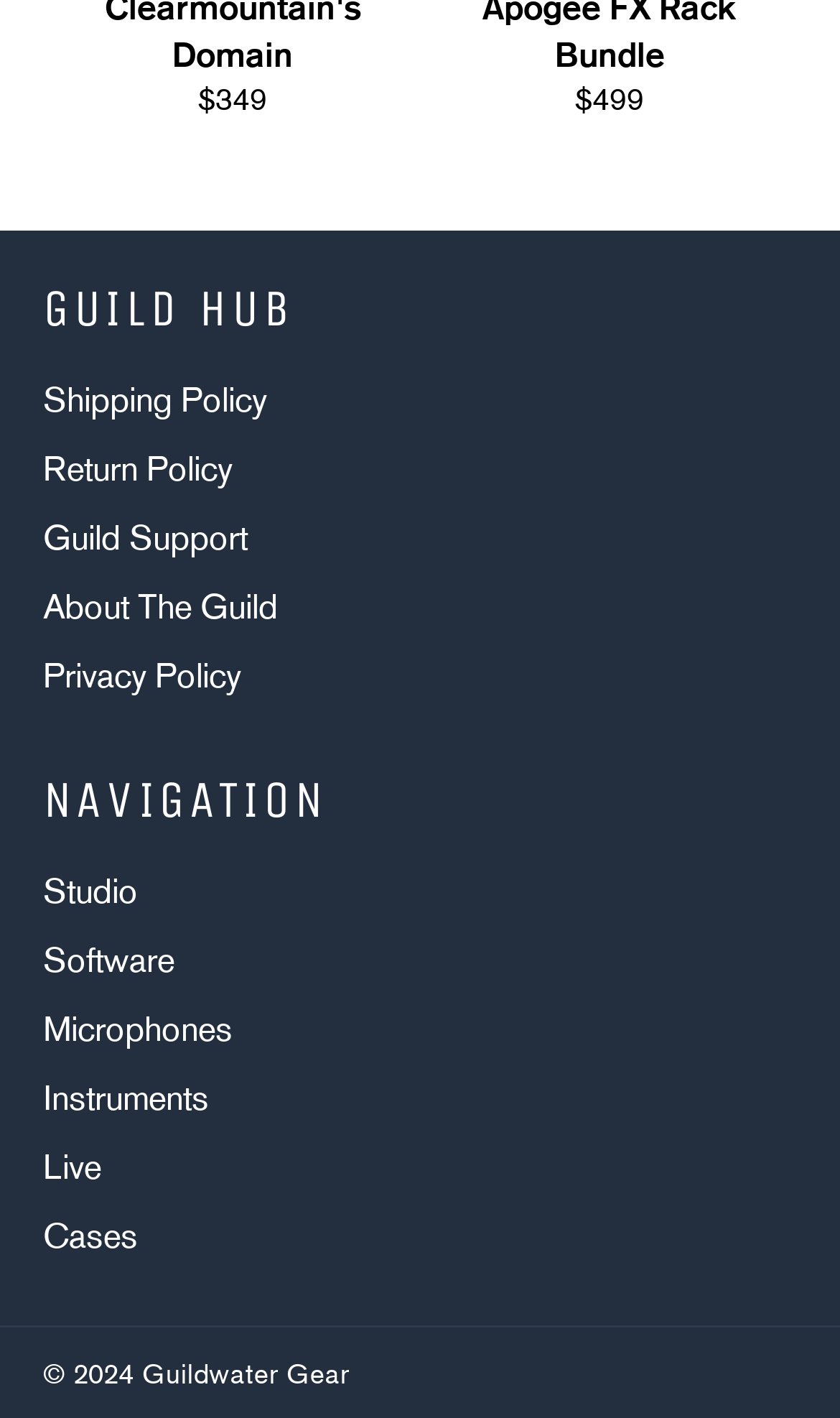Determine the bounding box coordinates of the section to be clicked to follow the instruction: "Go to studio". The coordinates should be given as four float numbers between 0 and 1, formatted as [left, top, right, bottom].

[0.051, 0.614, 0.164, 0.643]